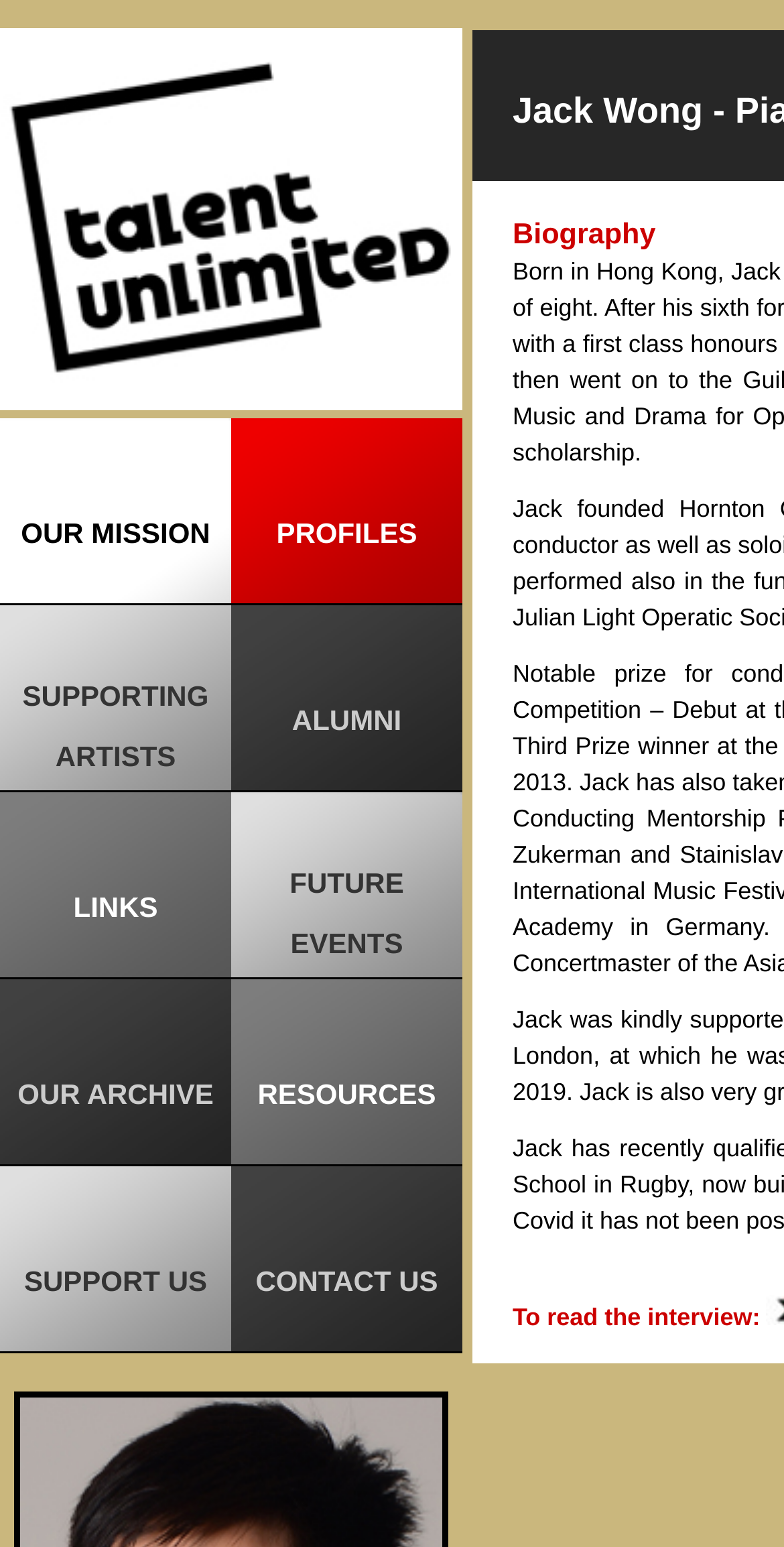Specify the bounding box coordinates for the region that must be clicked to perform the given instruction: "check future events".

[0.295, 0.512, 0.59, 0.671]